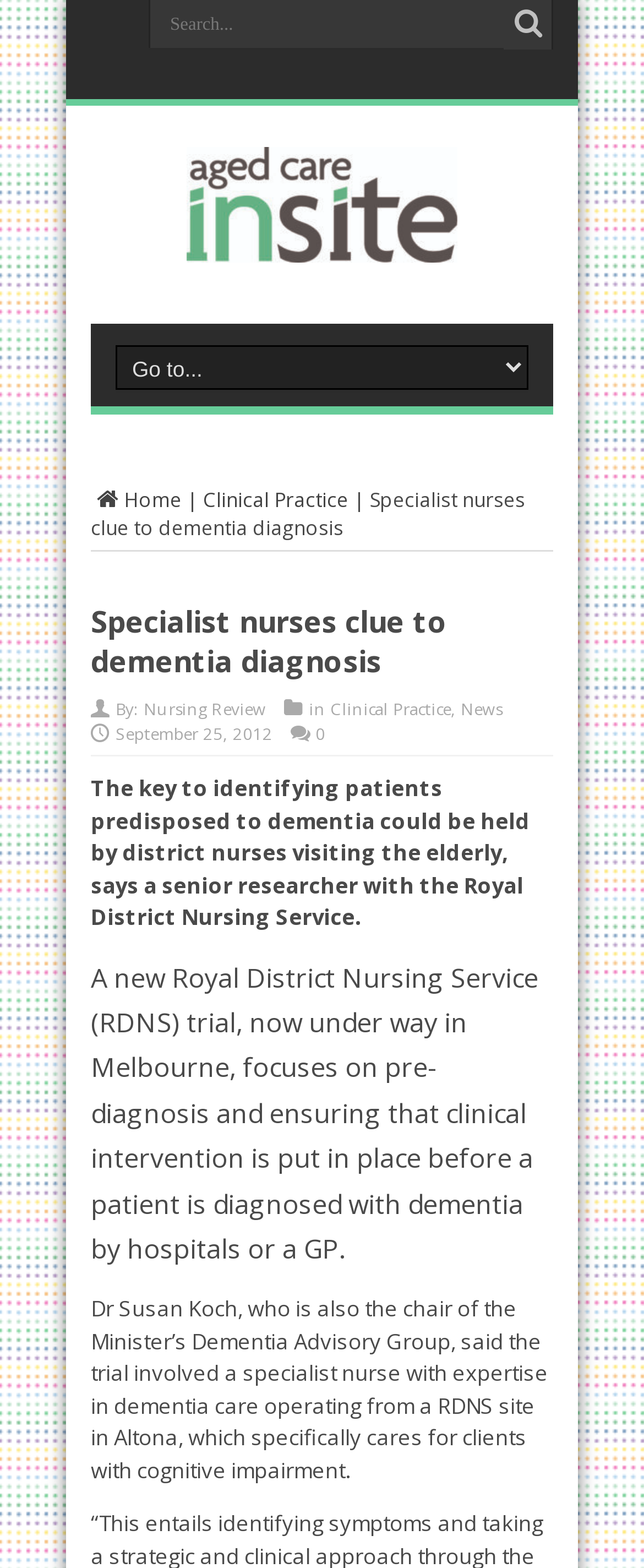Extract the bounding box coordinates for the UI element described as: "input value="Search..." name="s" value="Search..."".

[0.231, 0.0, 0.782, 0.031]